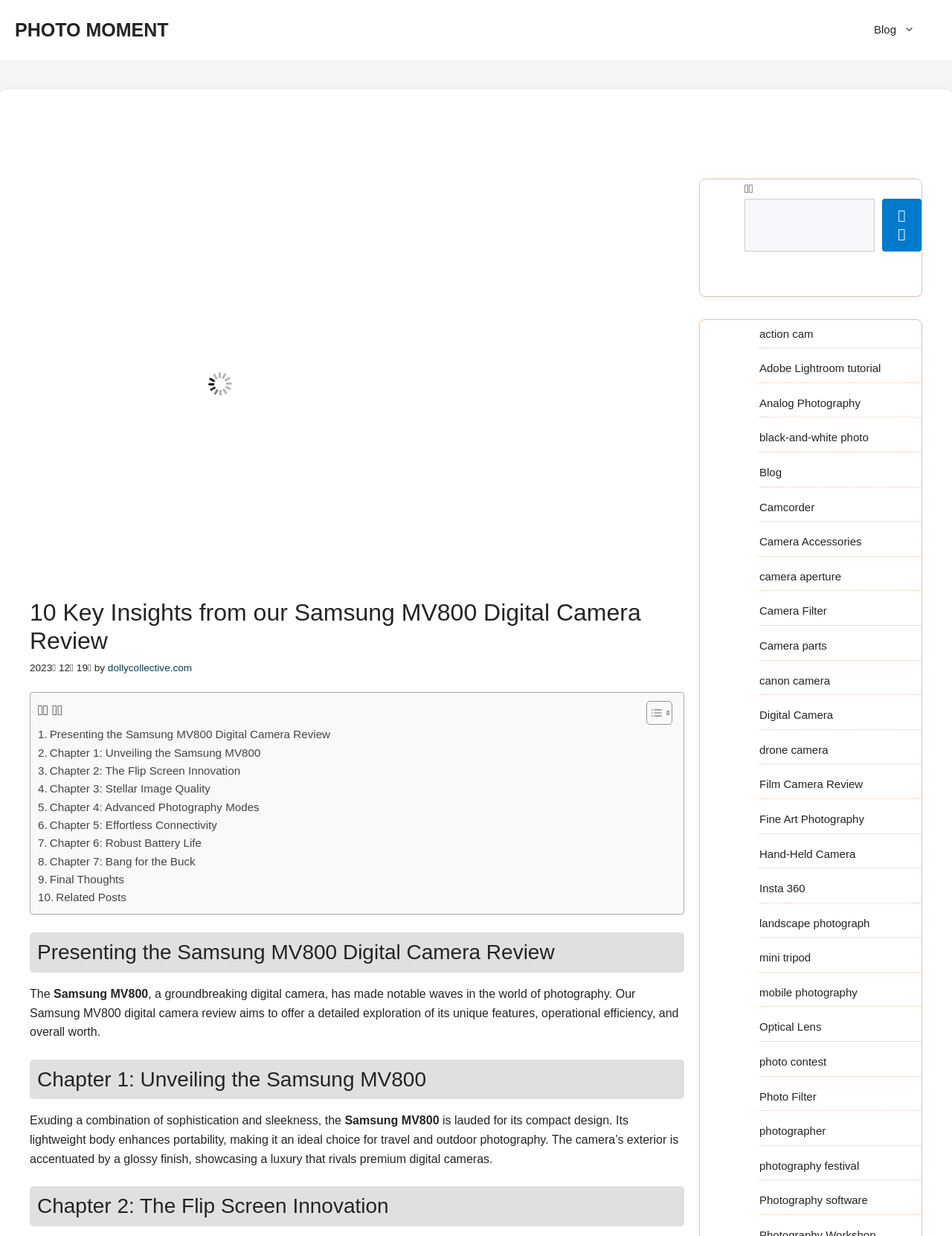Find the bounding box coordinates for the area you need to click to carry out the instruction: "Toggle the table of content". The coordinates should be four float numbers between 0 and 1, indicated as [left, top, right, bottom].

[0.667, 0.567, 0.702, 0.587]